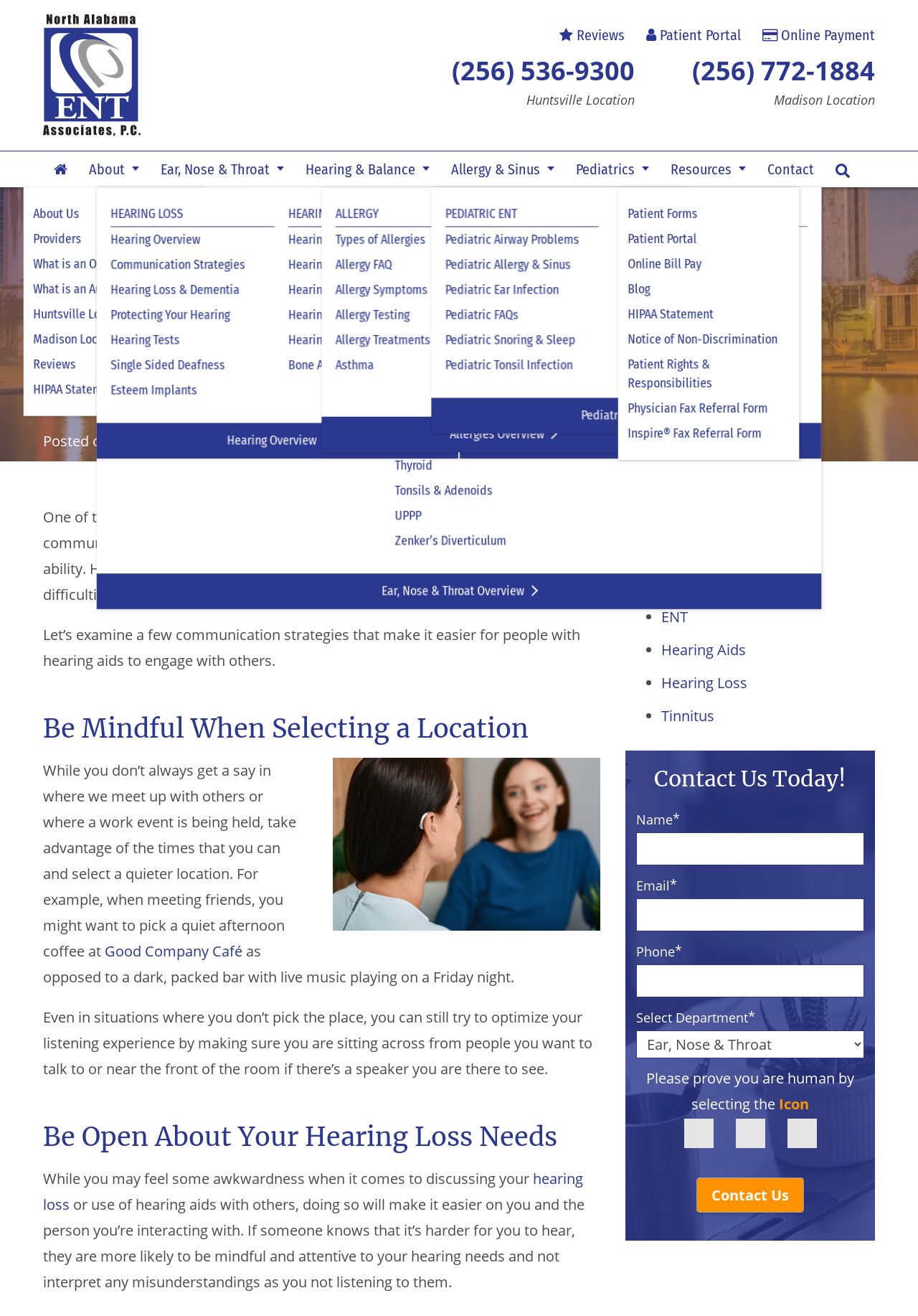Please identify the bounding box coordinates of the area that needs to be clicked to follow this instruction: "Learn about Ear, Nose & Throat Overview".

[0.216, 0.354, 0.784, 0.373]